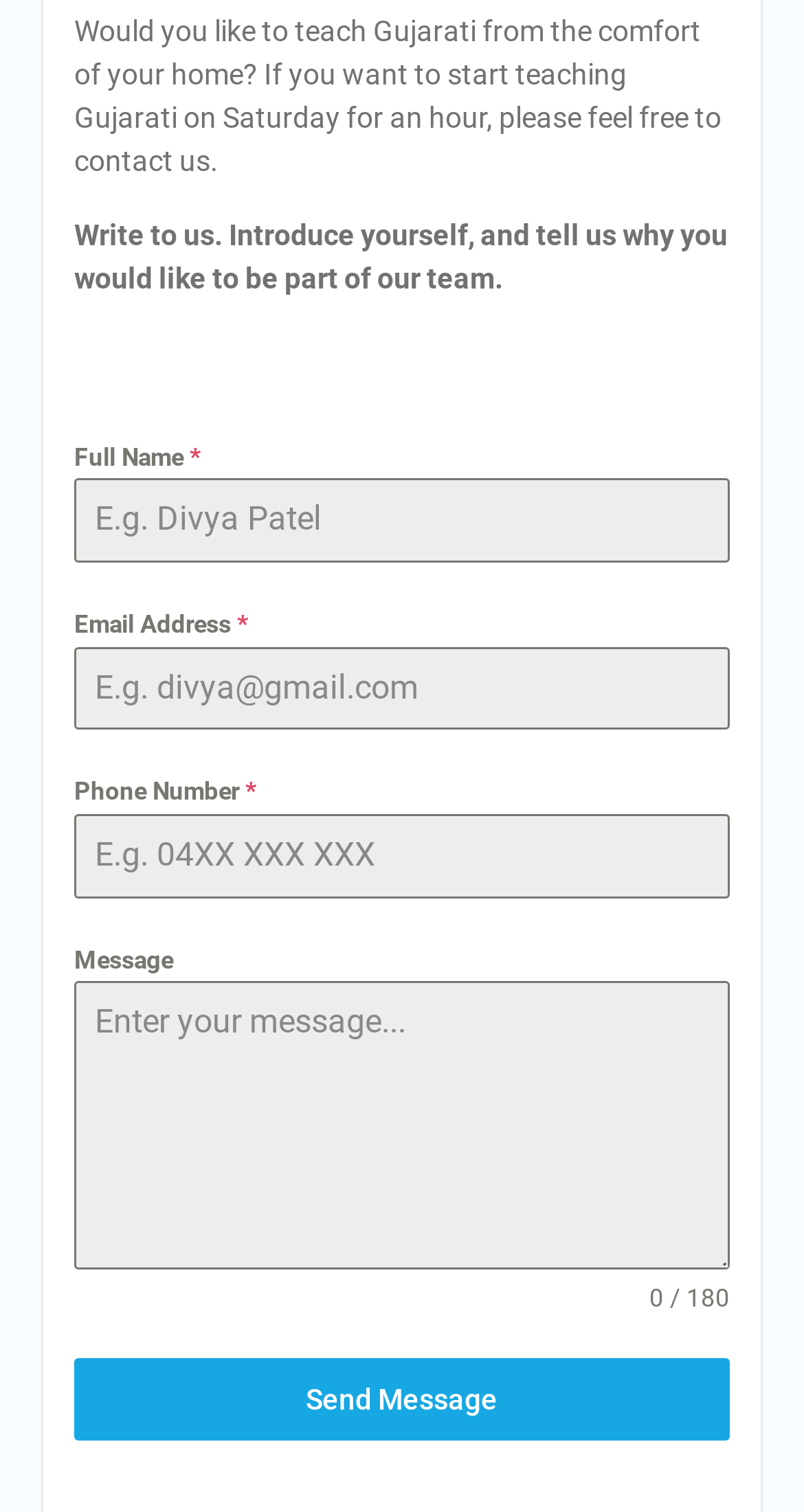Consider the image and give a detailed and elaborate answer to the question: 
What is the character limit for the message field?

The message field has a character limit of 180, as indicated by the text '0 / 180' below the message field, which suggests that the user has not entered any characters yet and has a total limit of 180 characters.